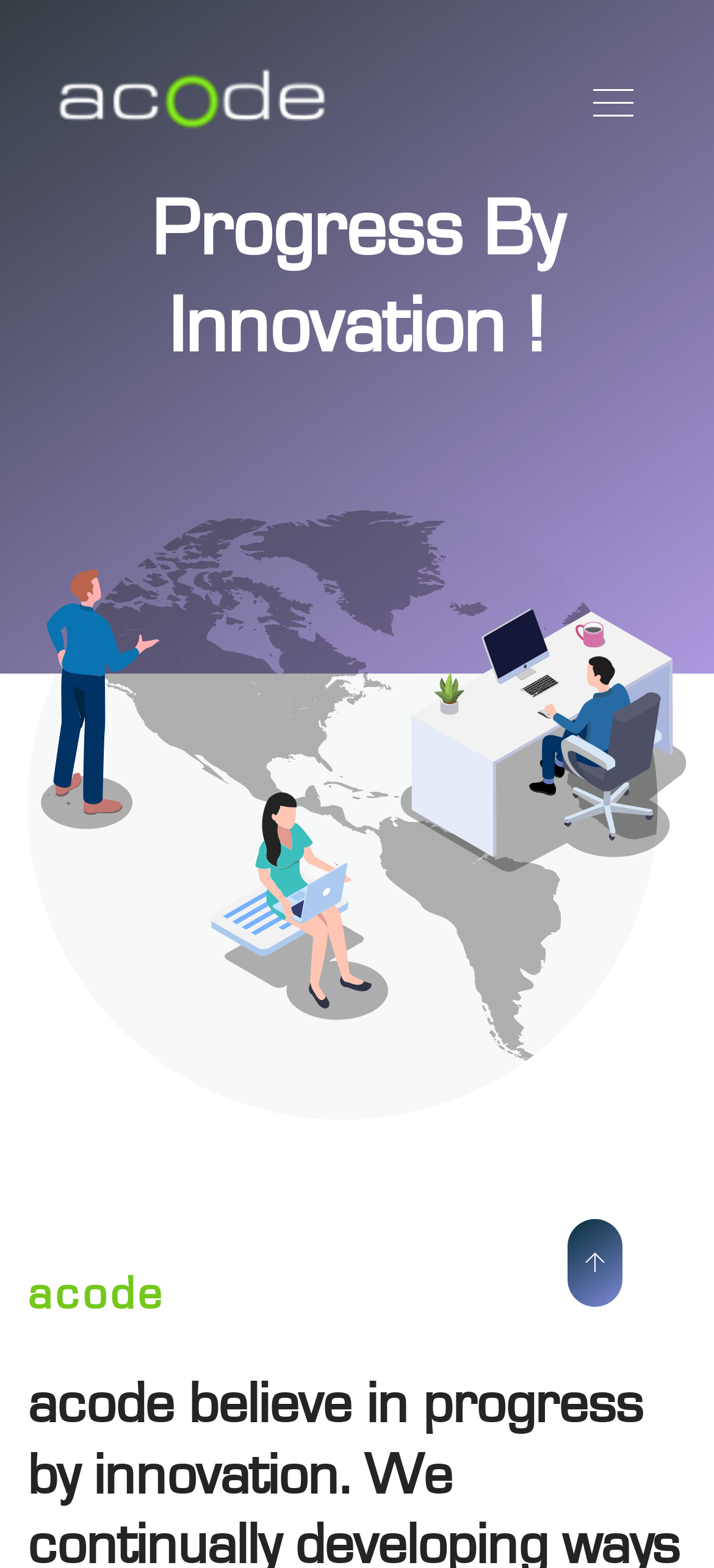Is the company based in Canada?
Please interpret the details in the image and answer the question thoroughly.

The root element of the webpage has the text 'Acode - Business Canada', indicating that the company is based in Canada.